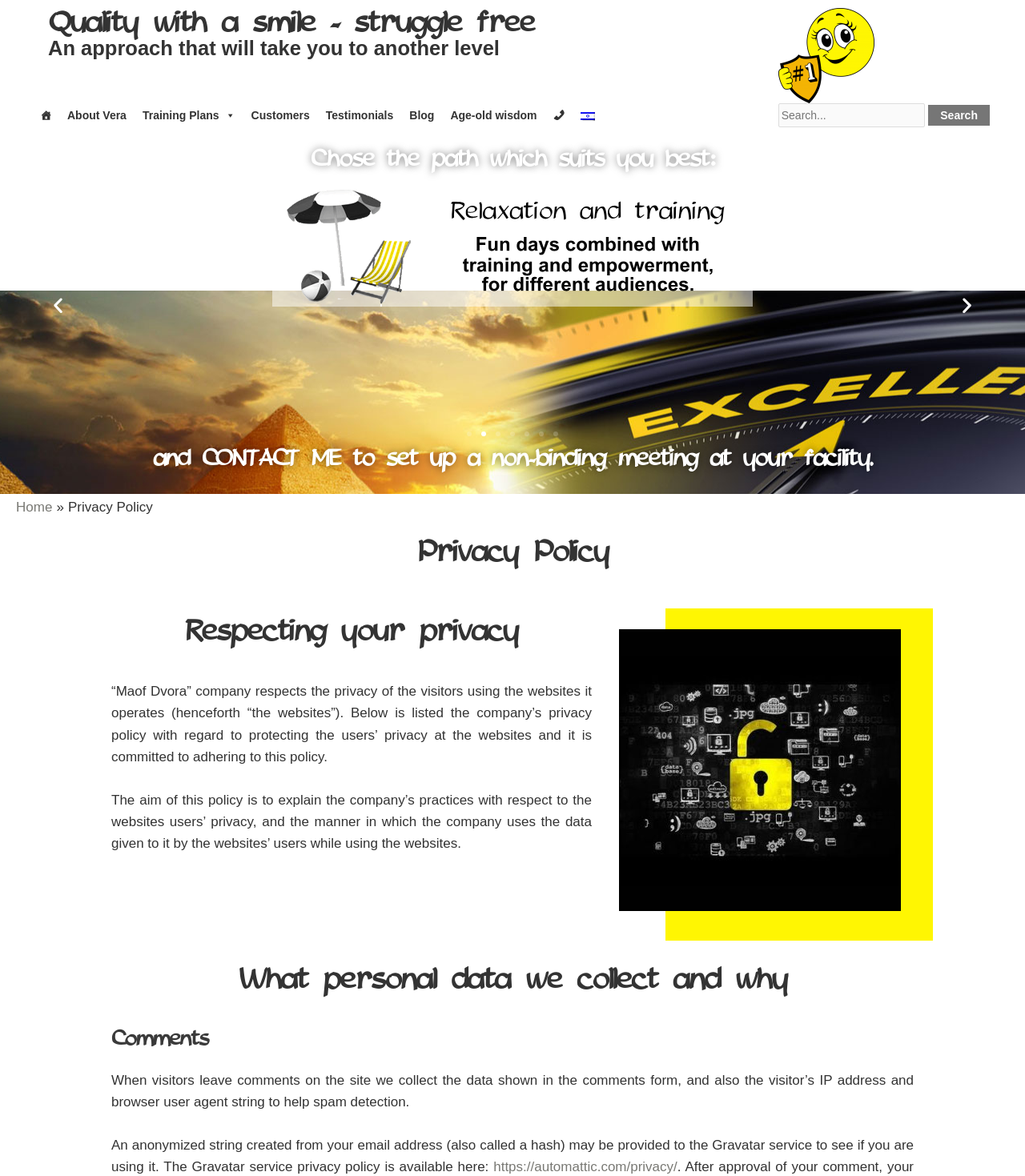What is the purpose of the carousel on the webpage?
Can you provide an in-depth and detailed response to the question?

The carousel on the webpage appears to be showcasing different options or slides, with buttons to navigate to previous or next slides, and buttons to go to specific slides, suggesting that it is used to present different options or content to the user.